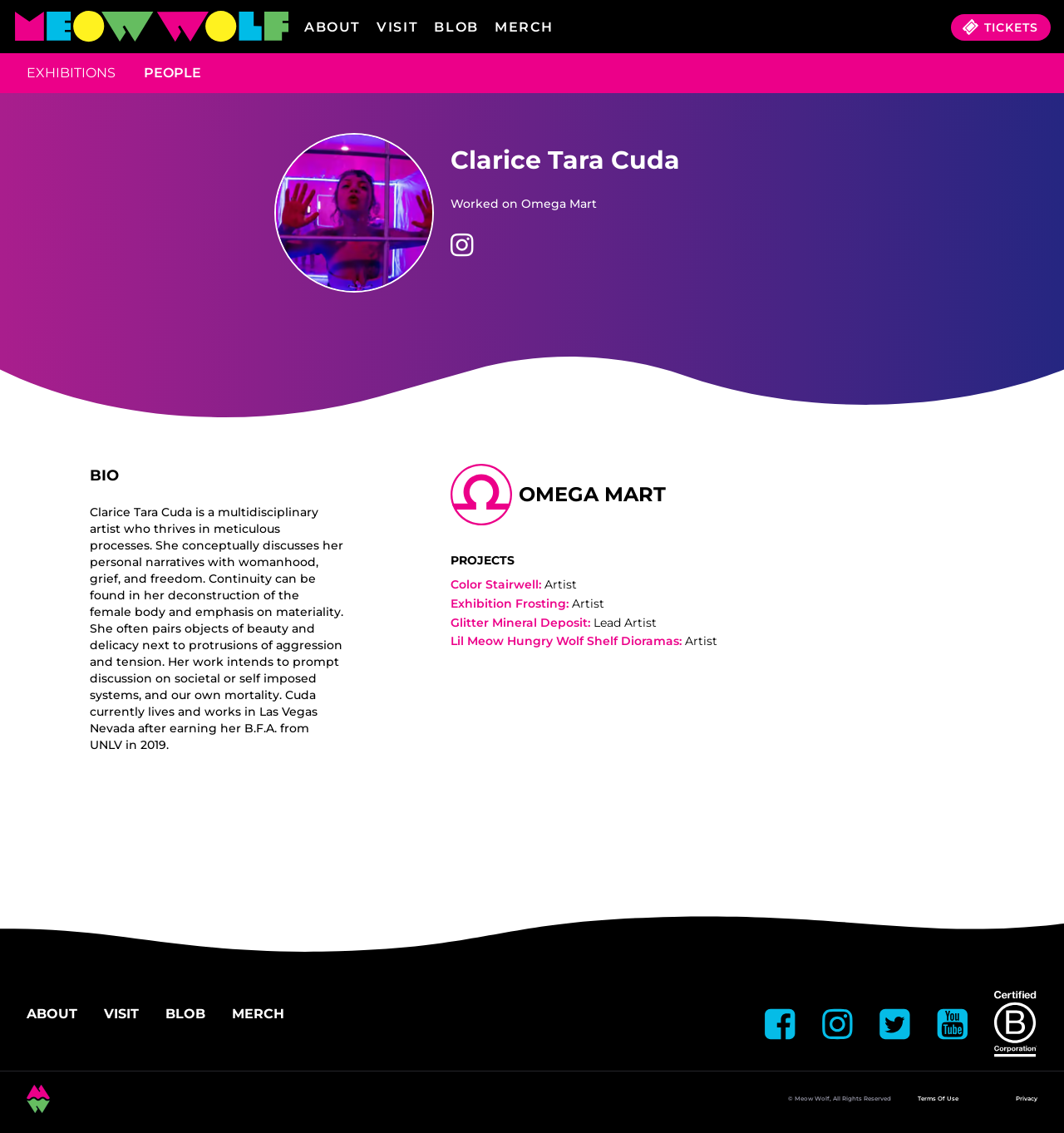Please provide a comprehensive response to the question based on the details in the image: How many projects are listed on the webpage?

The answer can be found by counting the number of link elements with project names, such as 'Color Stairwell', 'Exhibition Frosting', 'Glitter Mineral Deposit', and 'Lil Meow Hungry Wolf Shelf Dioramas', which are located below the bio section of the webpage.